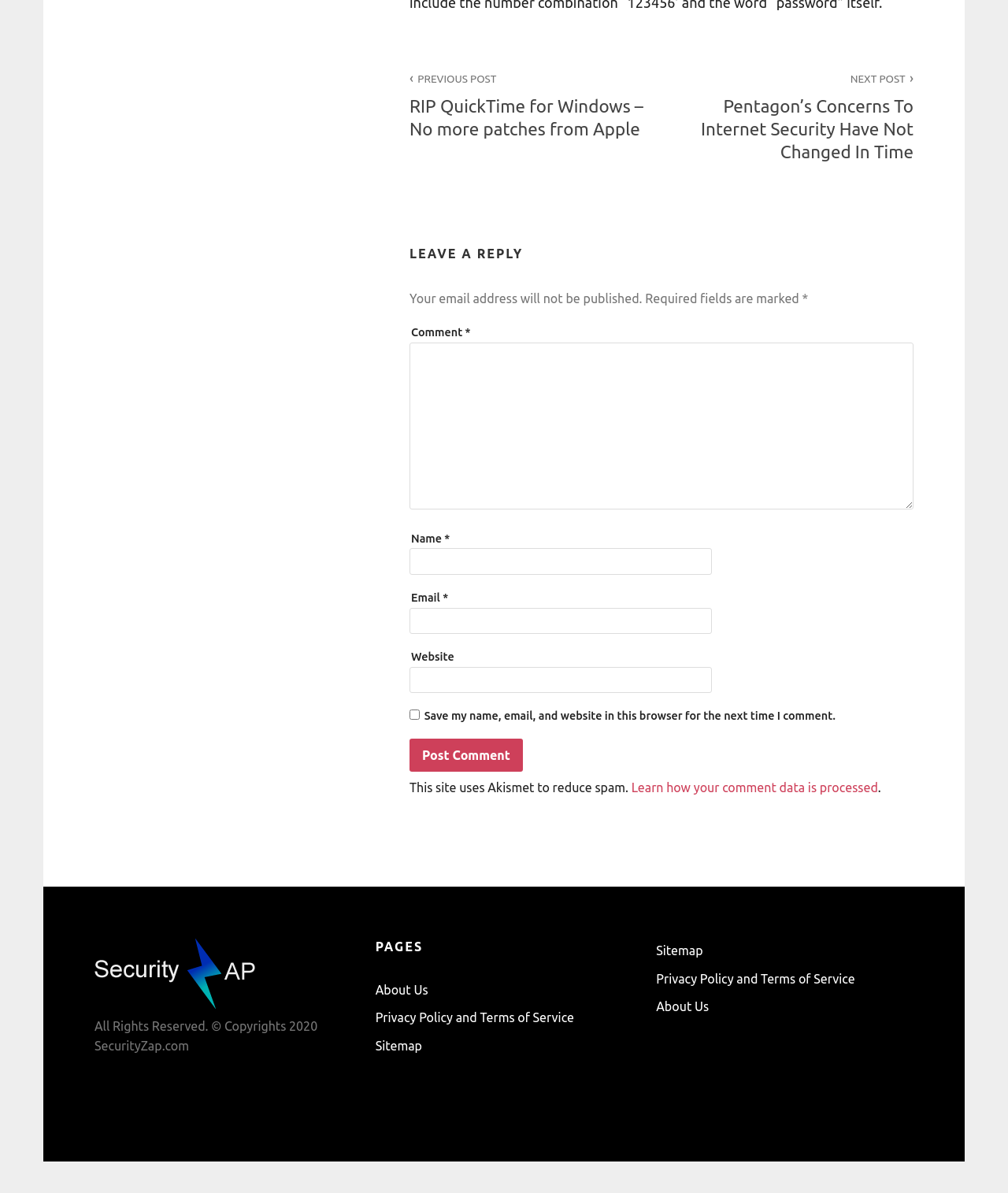Give a one-word or short phrase answer to the question: 
What is the label of the first textbox in the comment form?

Comment